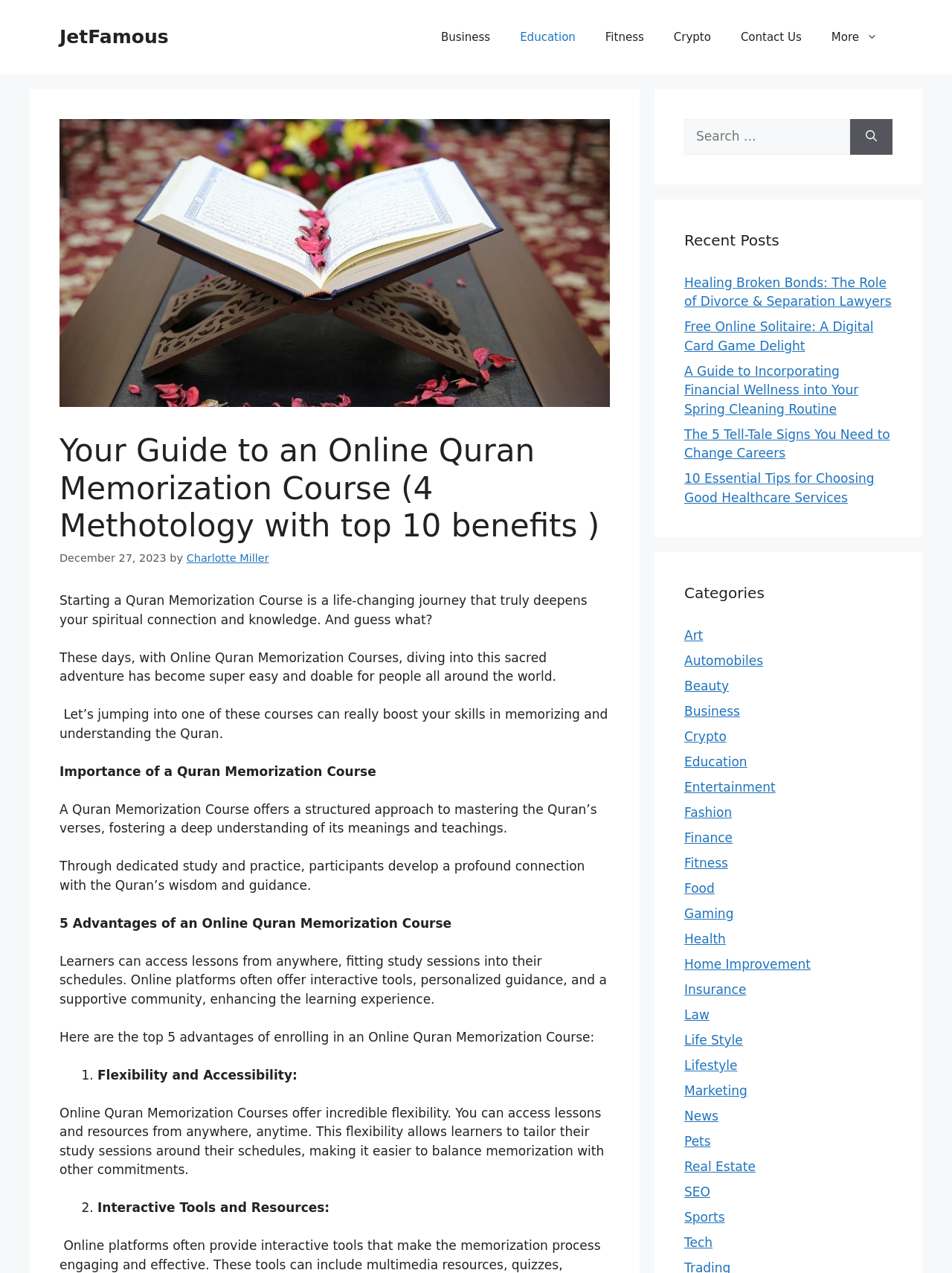Give a one-word or phrase response to the following question: What is the purpose of a Quran Memorization Course?

To master the Quran's verses